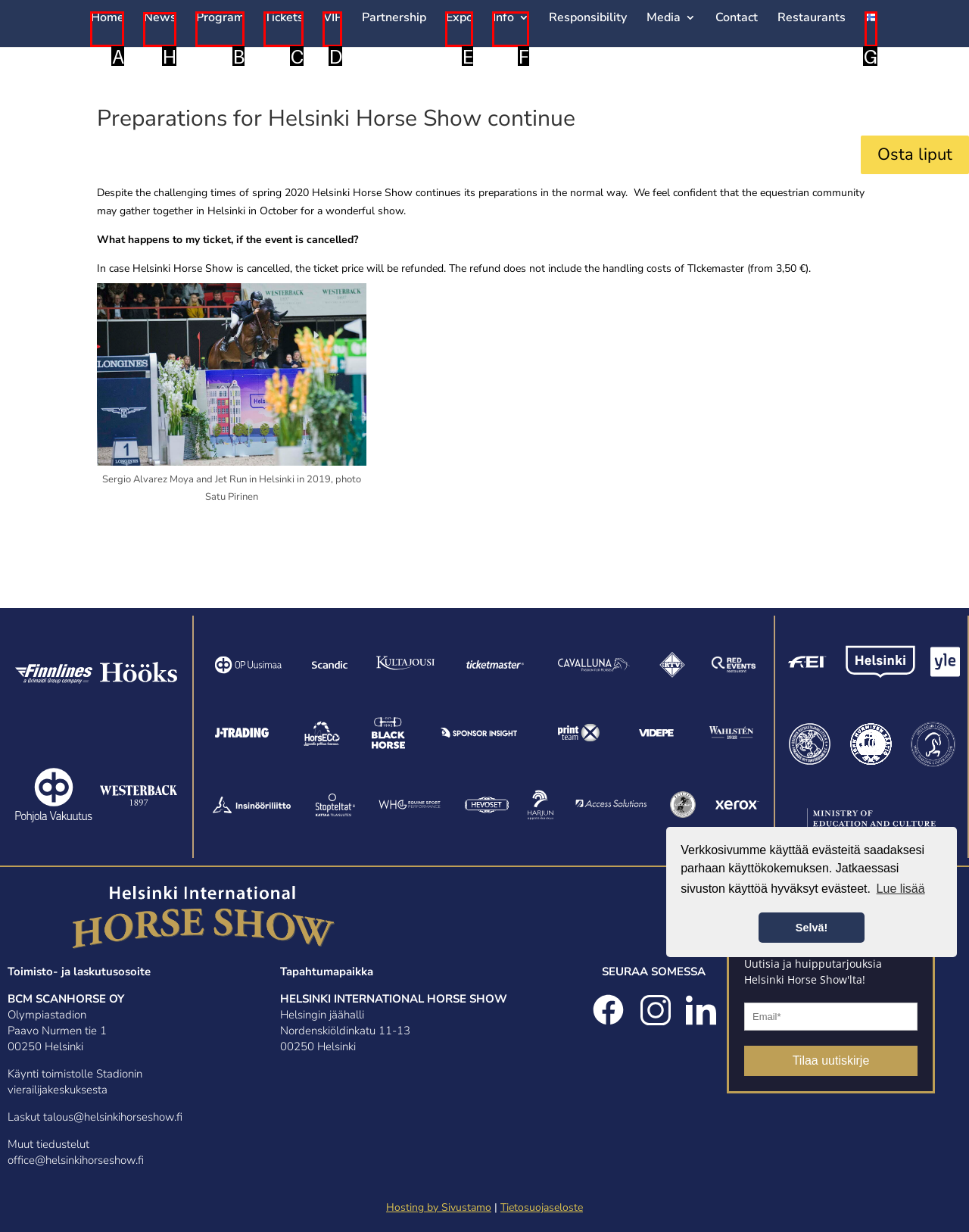Tell me which letter corresponds to the UI element that should be clicked to fulfill this instruction: Click the 'News' link
Answer using the letter of the chosen option directly.

H